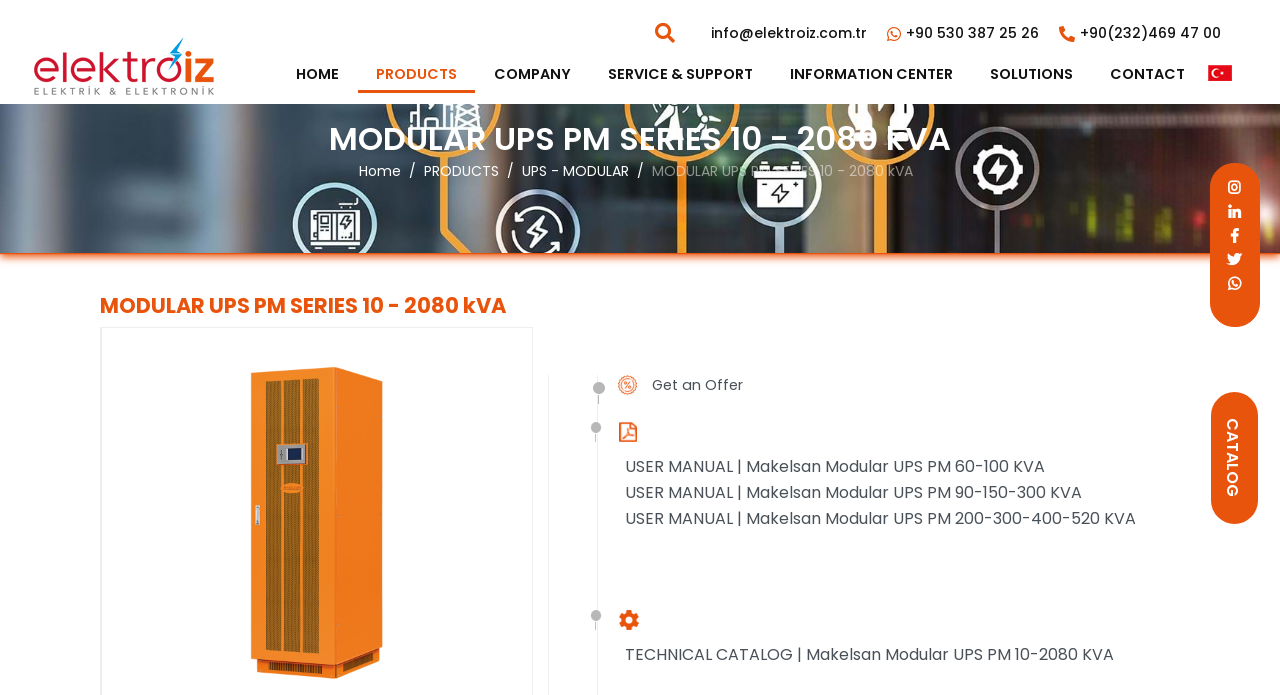Using the format (top-left x, top-left y, bottom-right x, bottom-right y), provide the bounding box coordinates for the described UI element. All values should be floating point numbers between 0 and 1: INFORMATION CENTER

[0.603, 0.079, 0.759, 0.134]